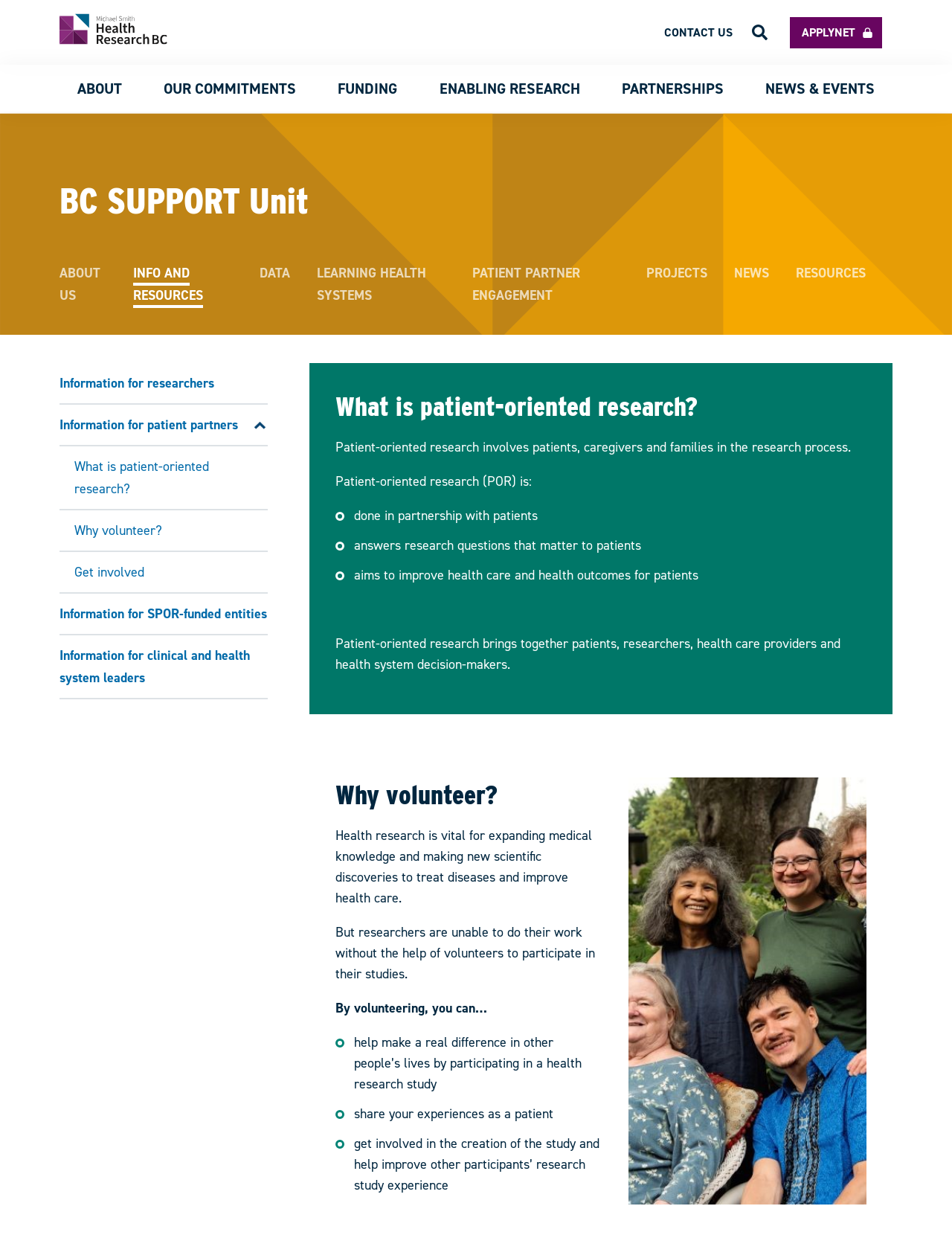Pinpoint the bounding box coordinates for the area that should be clicked to perform the following instruction: "Click the What is patient-oriented research? link".

[0.062, 0.361, 0.281, 0.413]